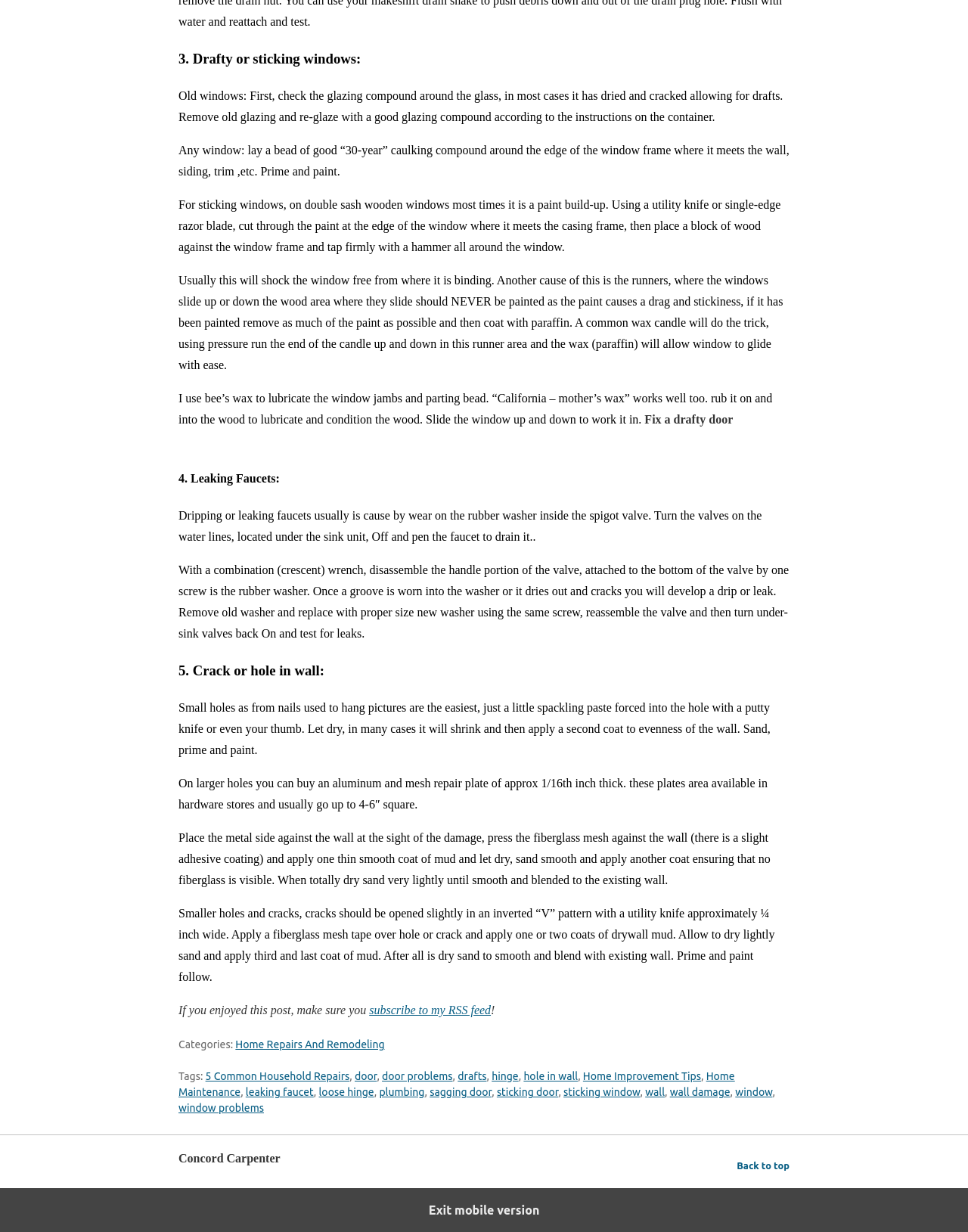Please identify the bounding box coordinates of the element on the webpage that should be clicked to follow this instruction: "Click on the link to subscribe to the RSS feed". The bounding box coordinates should be given as four float numbers between 0 and 1, formatted as [left, top, right, bottom].

[0.381, 0.815, 0.507, 0.825]